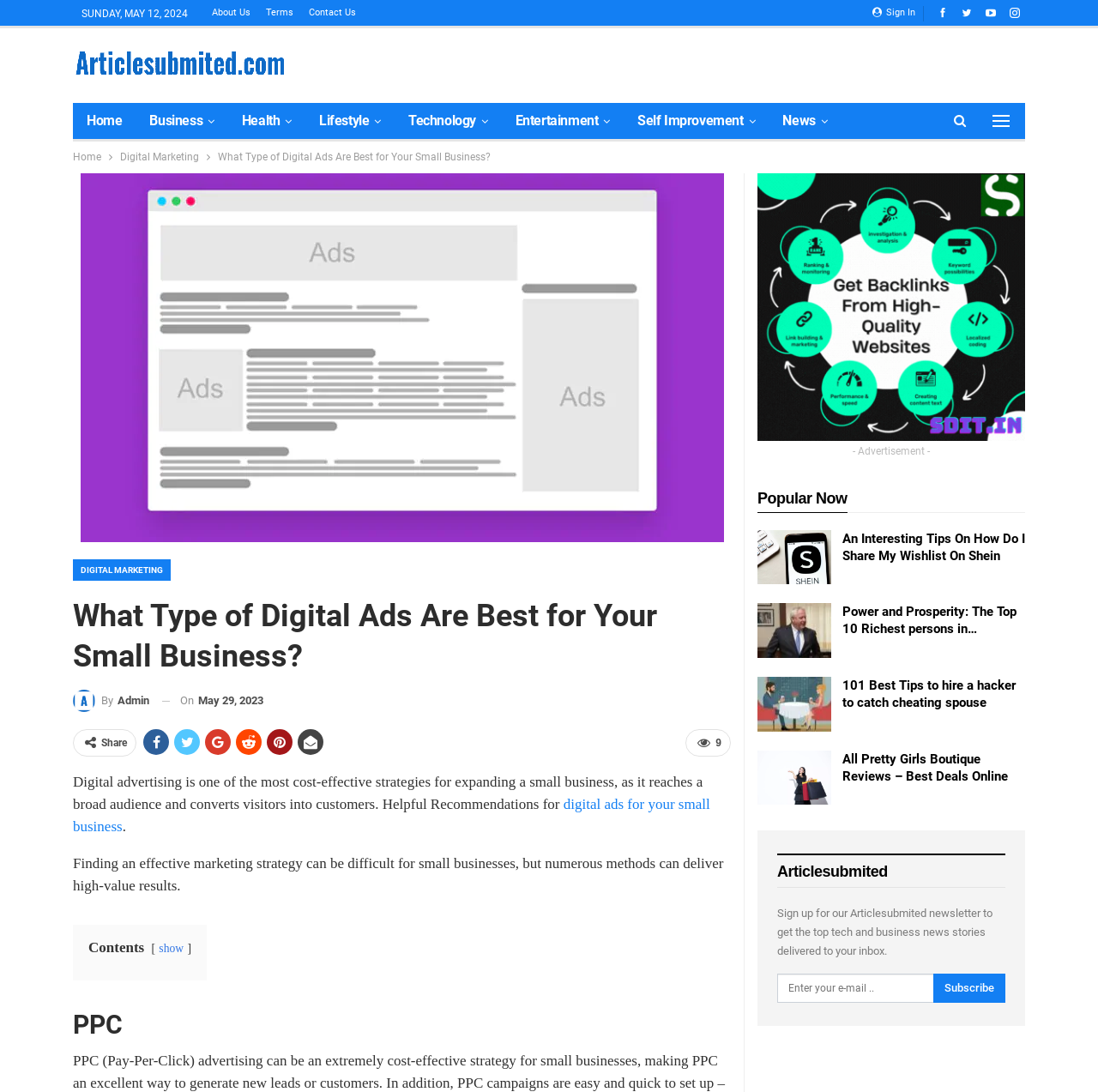What is the purpose of the textbox in the sidebar?
Please answer the question with a detailed response using the information from the screenshot.

I found the purpose of the textbox by looking at the StaticText element with the text 'Enter your e-mail..' and the button element with the text 'Subscribe', which are located near the textbox. This suggests that the textbox is used to enter an email address to subscribe to a newsletter.